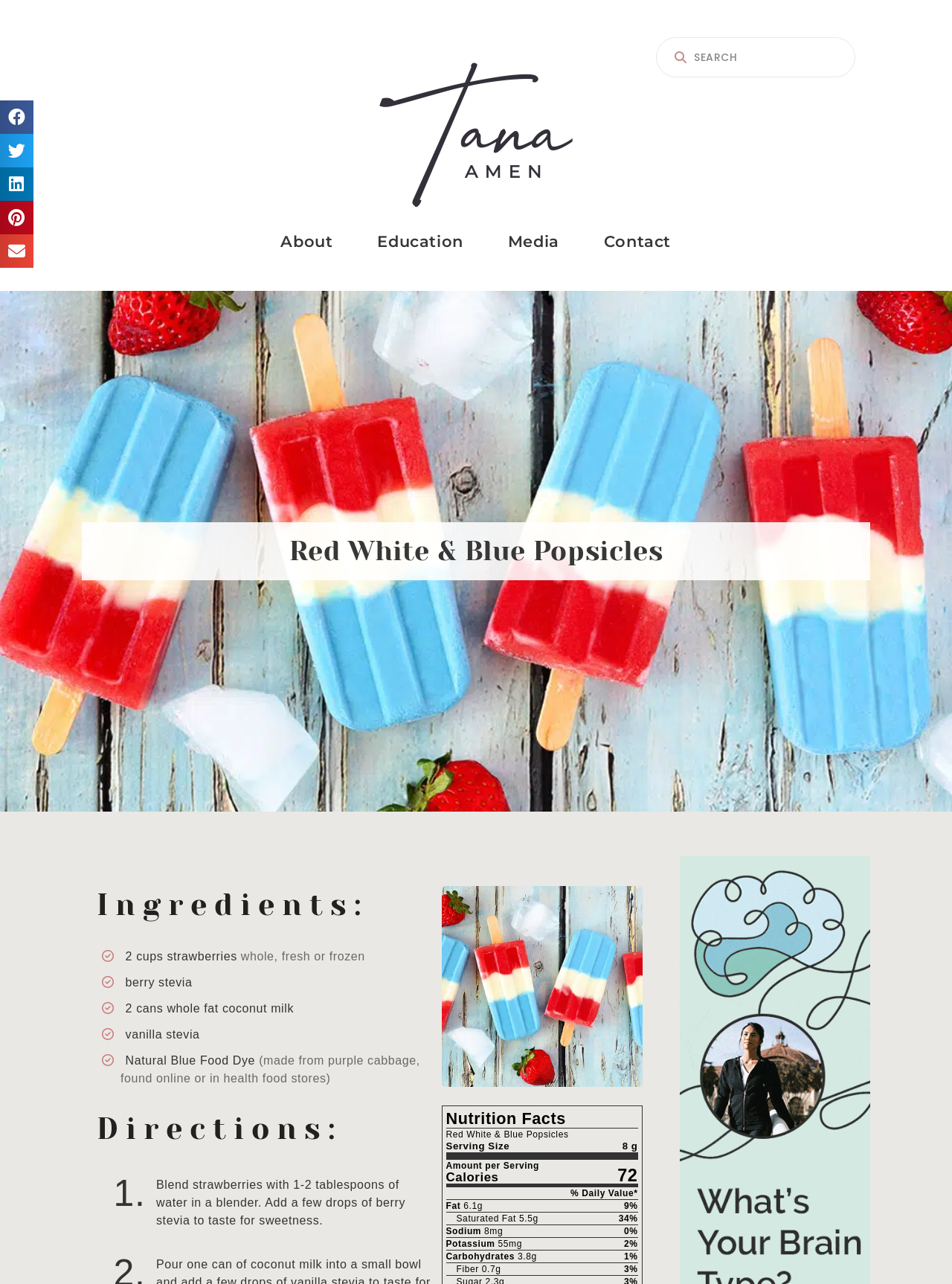Given the element description name="s" placeholder="Search", identify the bounding box coordinates for the UI element on the webpage screenshot. The format should be (top-left x, top-left y, bottom-right x, bottom-right y), with values between 0 and 1.

[0.689, 0.029, 0.898, 0.06]